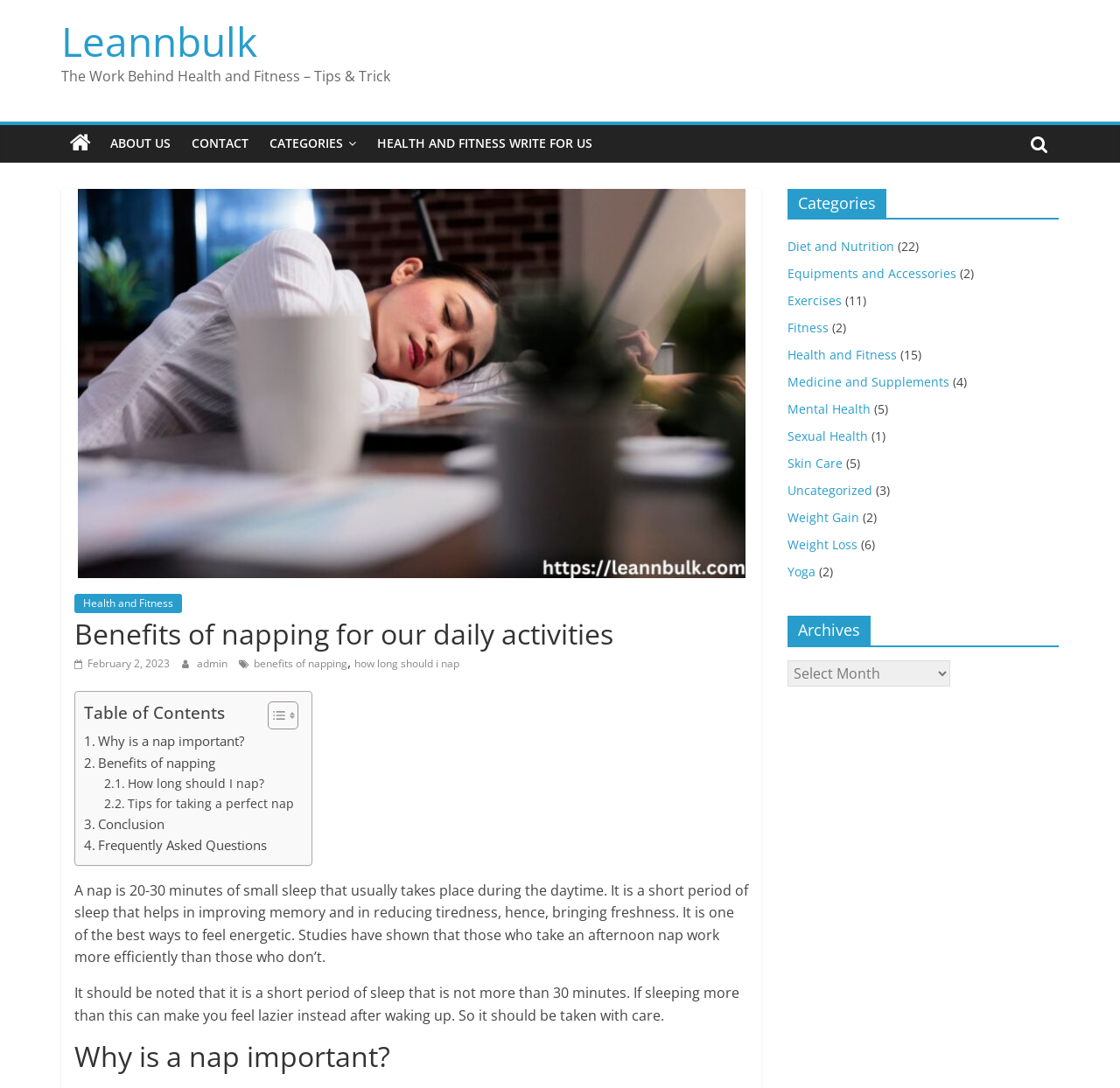Determine the coordinates of the bounding box for the clickable area needed to execute this instruction: "Toggle the Table of Content".

[0.227, 0.644, 0.262, 0.671]